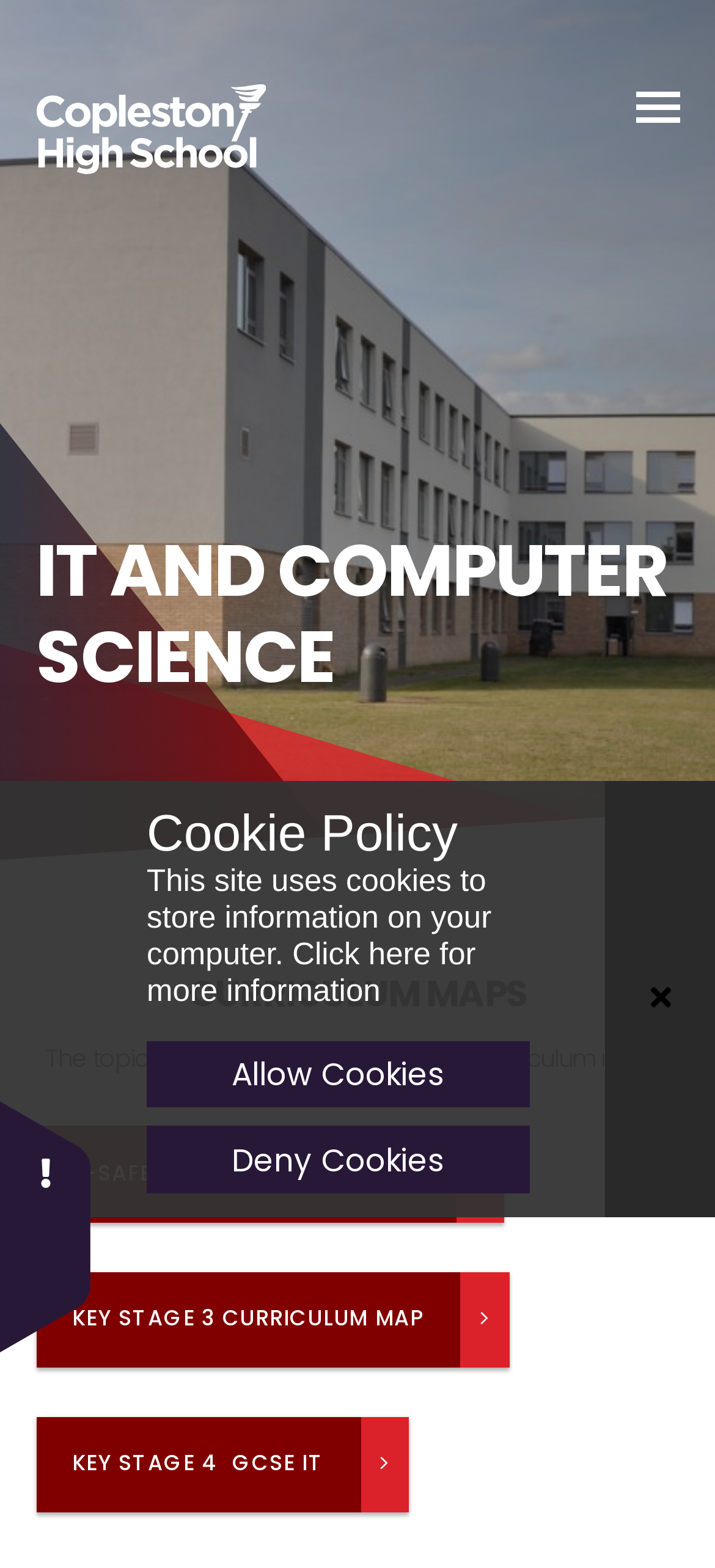Specify the bounding box coordinates (top-left x, top-left y, bottom-right x, bottom-right y) of the UI element in the screenshot that matches this description: KEY STAGE 4 GCSE IT

[0.05, 0.903, 0.504, 0.965]